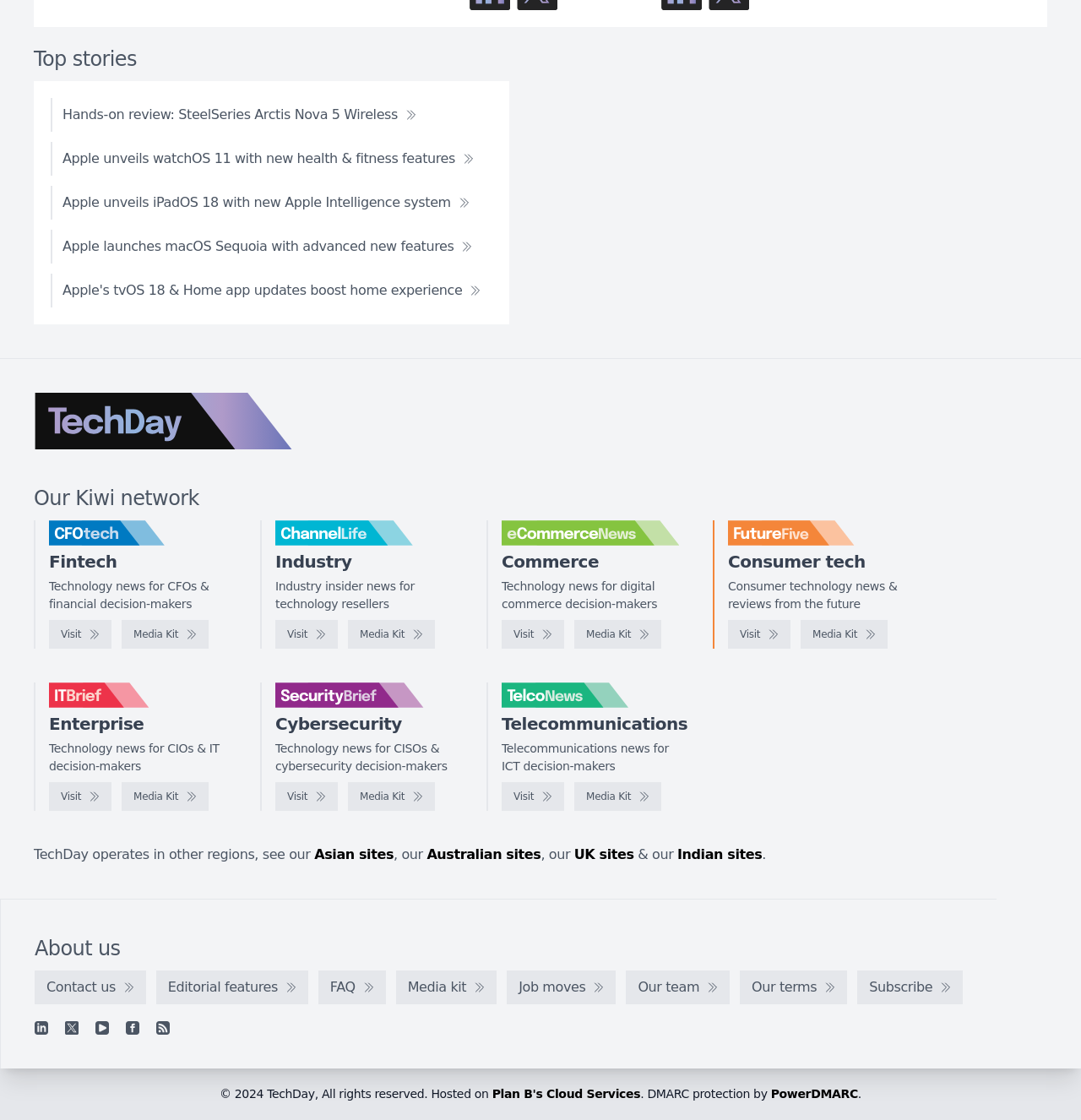Indicate the bounding box coordinates of the clickable region to achieve the following instruction: "Click Waltham Garden Club."

None